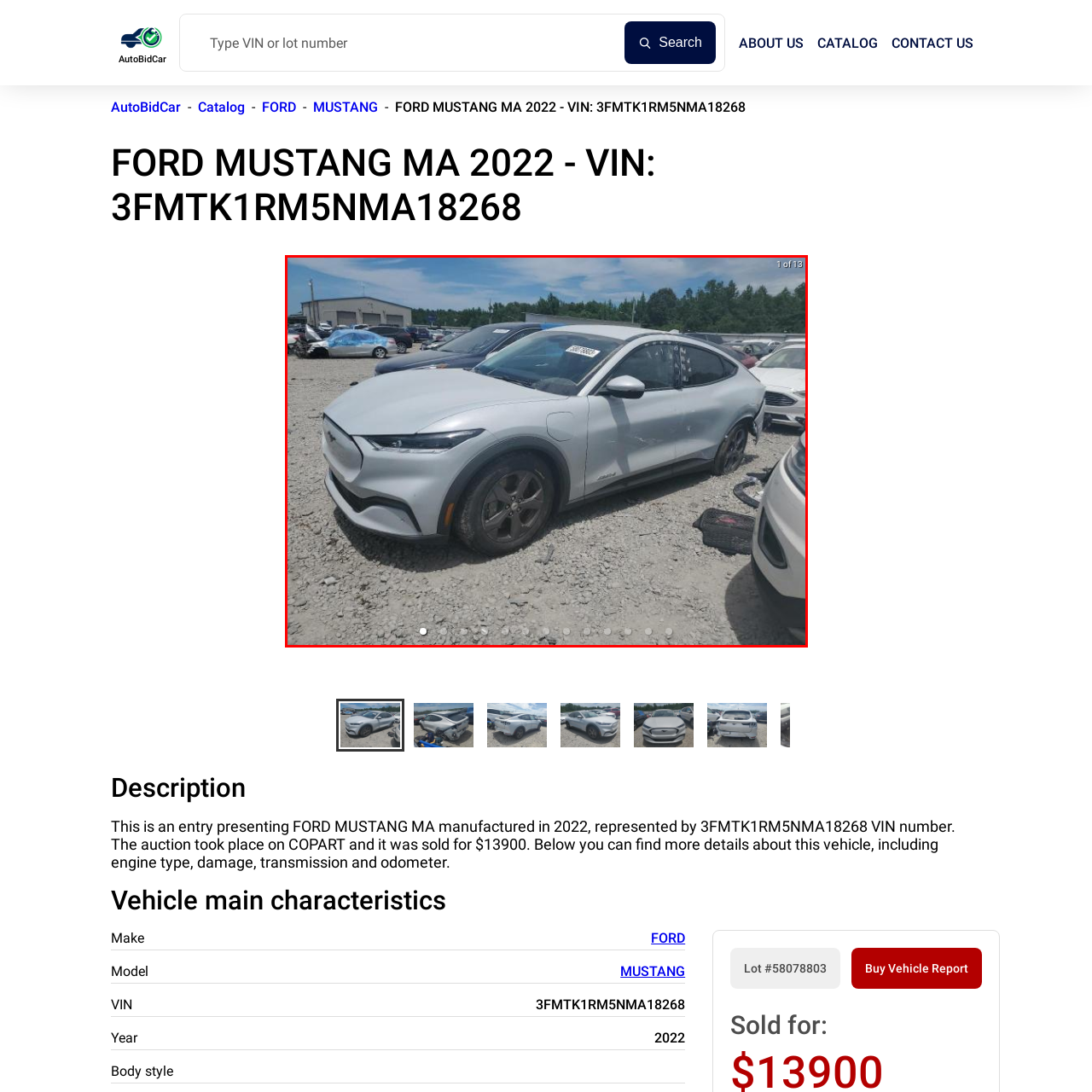Elaborate on the scene depicted within the red bounding box in the image.

The image showcases a silver 2022 Ford Mustang, specifically the electric model, parked in a gravel lot among other vehicles. This Mustang exhibits a sleek, modern design with distinctive features such as an aerodynamic body, signature front grille, and bold wheel design. The vehicle appears to have experienced some wear, indicated by dirt on its surface and a missing part on the front driver's side tire. In the background, various vehicles are visible, contributing to an auto salvage or auction setting. The visual perspective is slightly angled, emphasizing its sporty profile and capturing the surrounding environment under a clear blue sky. This Mustang is identified by its Vehicle Identification Number (VIN): 3FMTK1RM5NMA18268, and is part of a collection of vehicles available for auction.